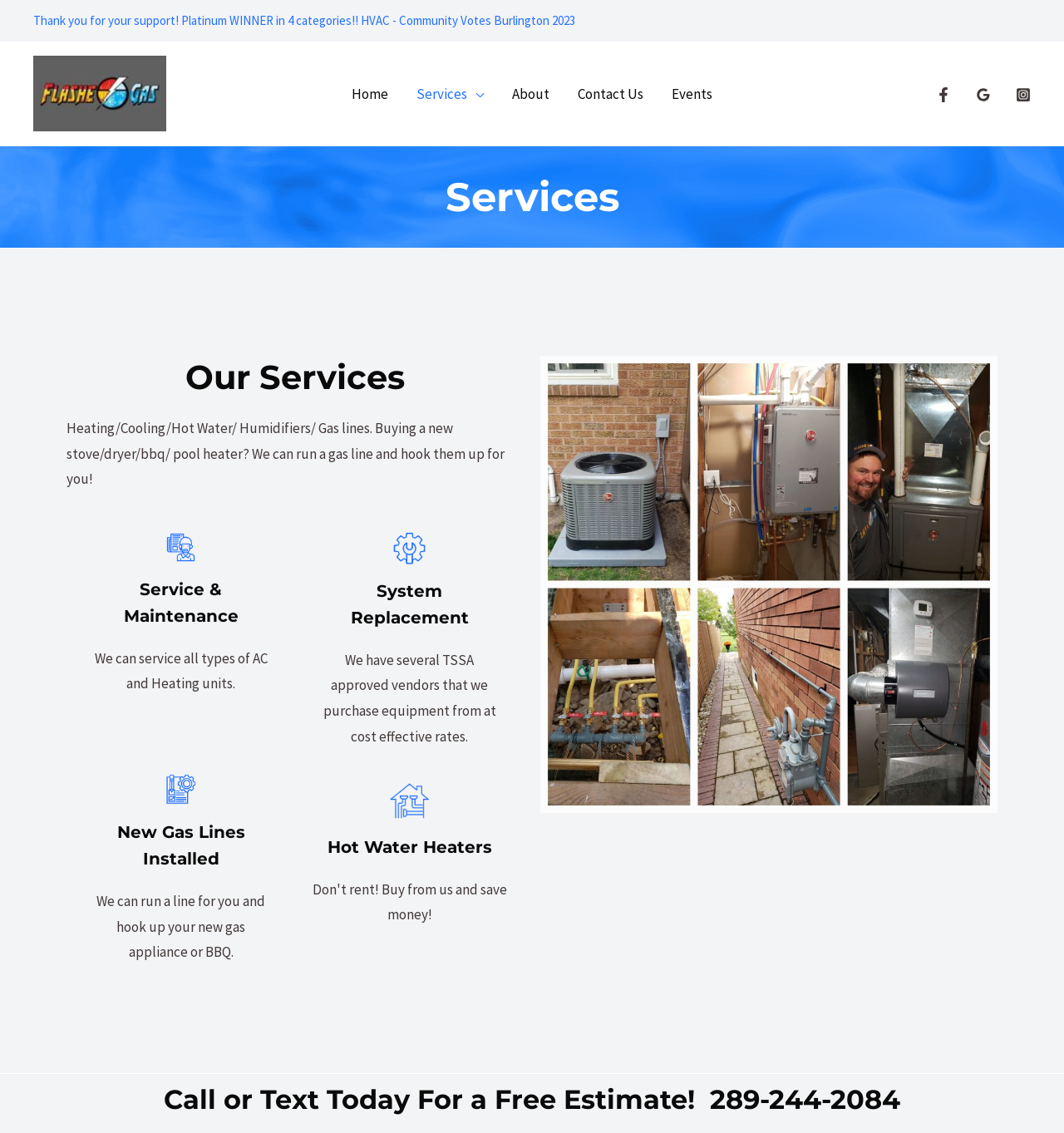Identify the bounding box coordinates of the element to click to follow this instruction: 'Toggle Formerly subsection'. Ensure the coordinates are four float values between 0 and 1, provided as [left, top, right, bottom].

None